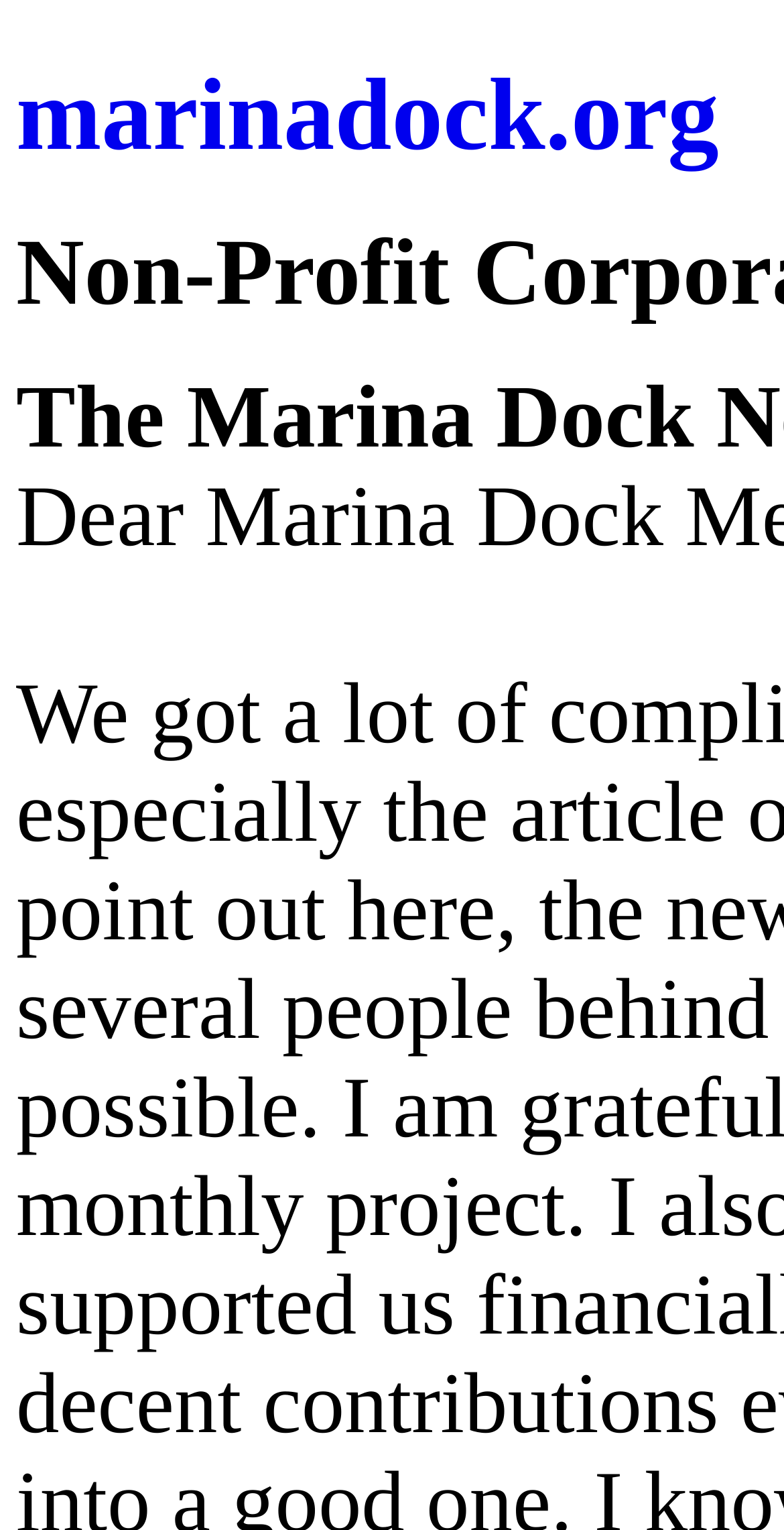Using the element description marinadock.org, predict the bounding box coordinates for the UI element. Provide the coordinates in (top-left x, top-left y, bottom-right x, bottom-right y) format with values ranging from 0 to 1.

[0.021, 0.04, 0.917, 0.114]